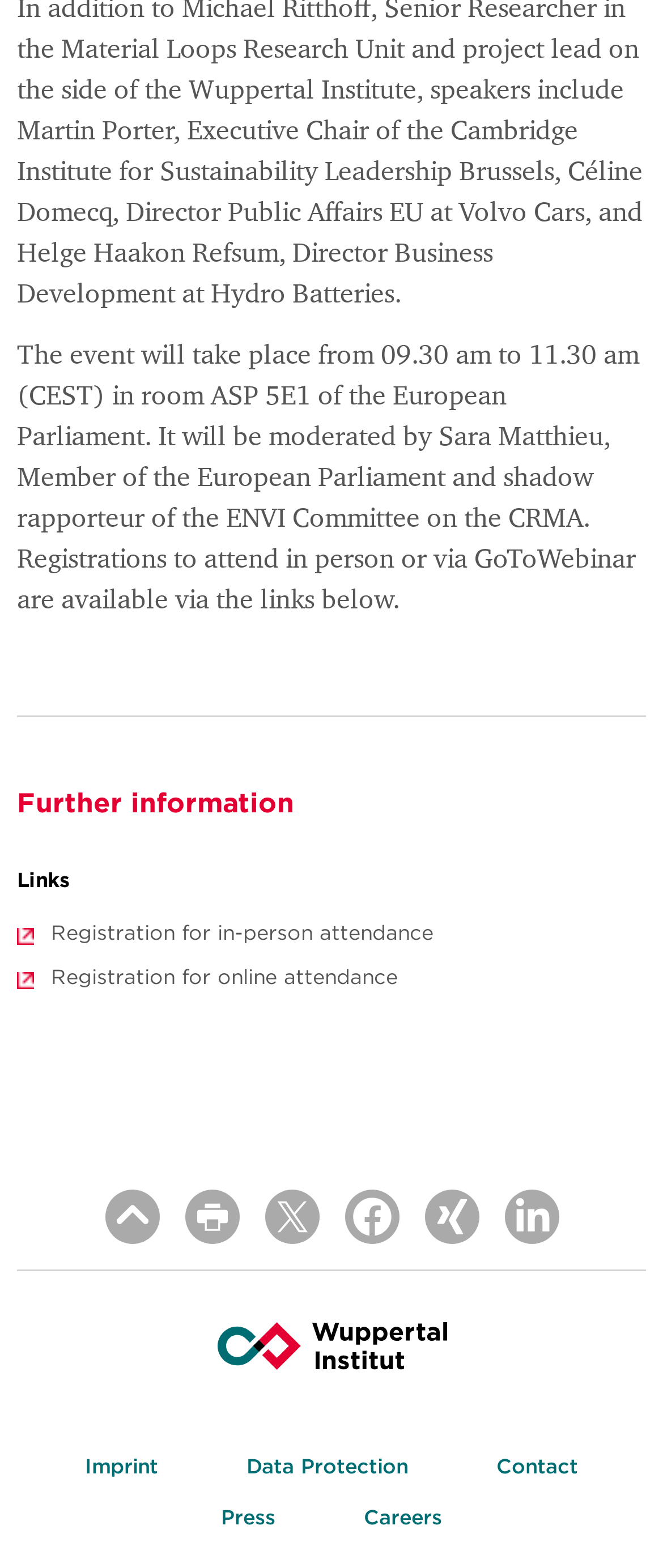Please indicate the bounding box coordinates for the clickable area to complete the following task: "Contact us". The coordinates should be specified as four float numbers between 0 and 1, i.e., [left, top, right, bottom].

[0.697, 0.919, 0.923, 0.952]